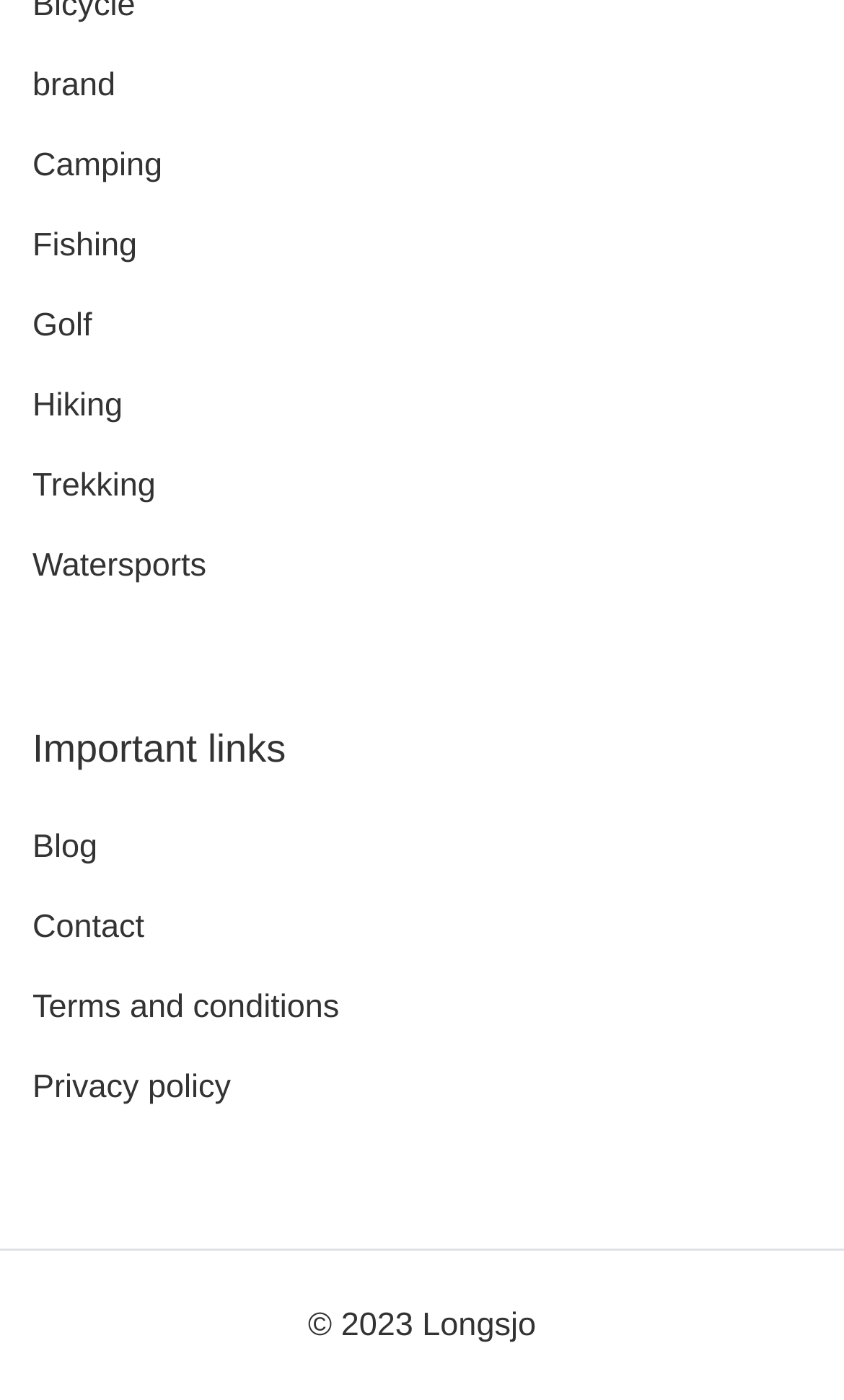Determine the bounding box coordinates for the HTML element described here: "Hiking".

[0.038, 0.277, 0.145, 0.303]